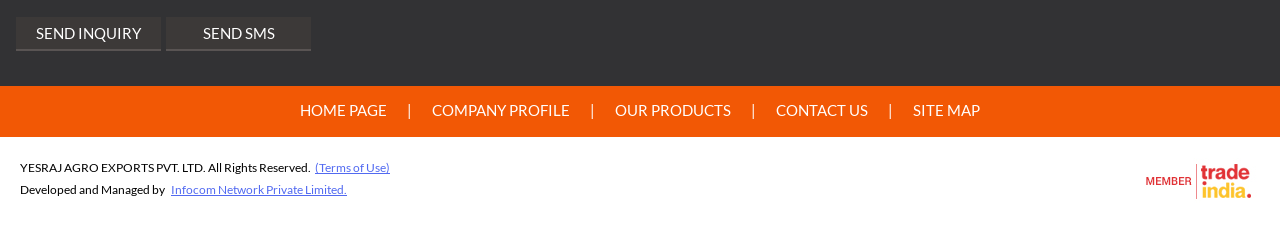Given the description Home Page, predict the bounding box coordinates of the UI element. Ensure the coordinates are in the format (top-left x, top-left y, bottom-right x, bottom-right y) and all values are between 0 and 1.

[0.234, 0.449, 0.302, 0.528]